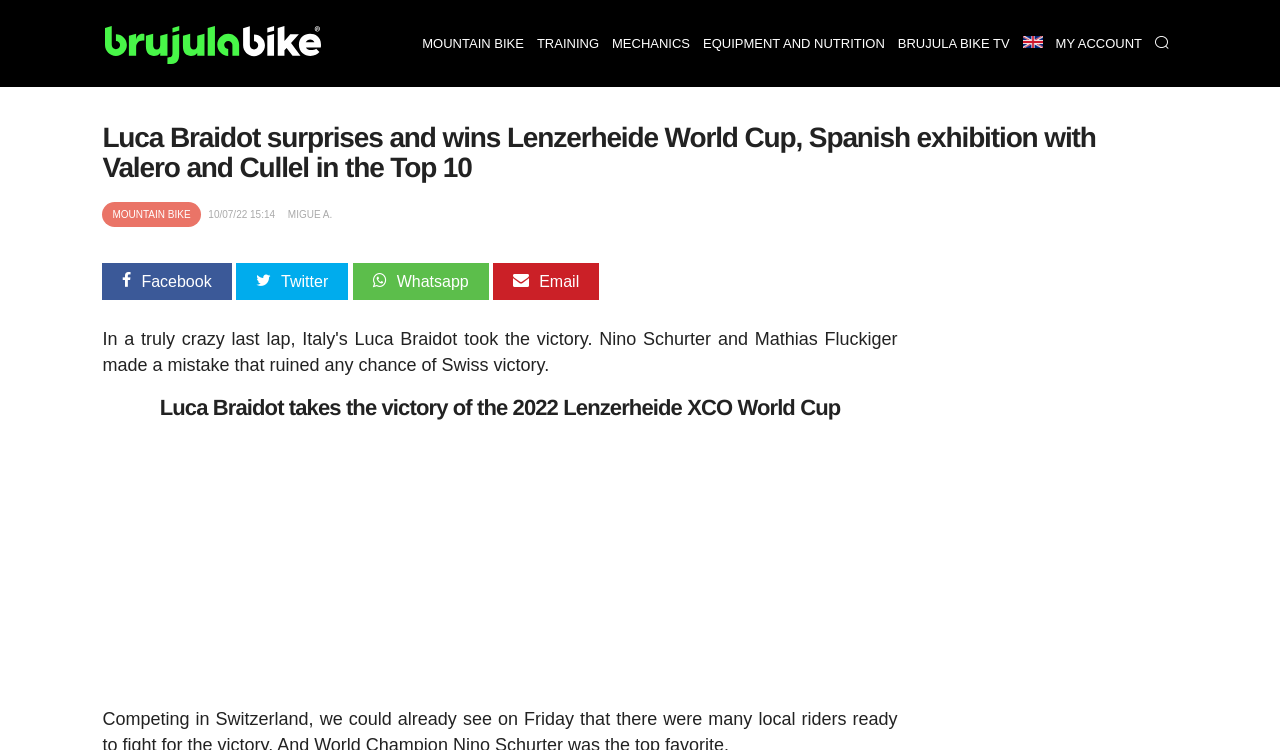Write a detailed summary of the webpage.

The webpage appears to be an article about Luca Braidot's victory in the Lenzerheide World Cup, with a focus on mountain biking. At the top of the page, there is a header section with several links, including "Brujulabike.com", "MOUNTAIN BIKE", "TRAINING", "MECHANICS", "EQUIPMENT AND NUTRITION", "BRUJULA BIKE TV", "Idioma", and "MY ACCOUNT". These links are positioned horizontally, with "Brujulabike.com" on the left and "MY ACCOUNT" on the right.

Below the header section, there is a main heading that reads "Luca Braidot surprises and wins Lenzerheide World Cup, Spanish exhibition with Valero and Cullel in the Top 10". This heading is centered and takes up most of the width of the page.

Underneath the main heading, there is a section with a link to "MOUNTAIN BIKE", a timestamp "10/07/22 15:14", and the author's name "MIGUE A.". This section is positioned on the left side of the page.

To the right of this section, there are four social media links: Facebook, Twitter, Whatsapp, and Email. These links are positioned vertically, with Facebook at the top and Email at the bottom.

Further down the page, there is a subheading that reads "Luca Braidot takes the victory of the 2022 Lenzerheide XCO World Cup". This subheading is positioned near the center of the page, and takes up about two-thirds of the page's width.

There are two images on the page: one is a logo for "Brujulabike.com" and is positioned at the top left of the page, and the other is a small flag icon next to the "Idioma" link.